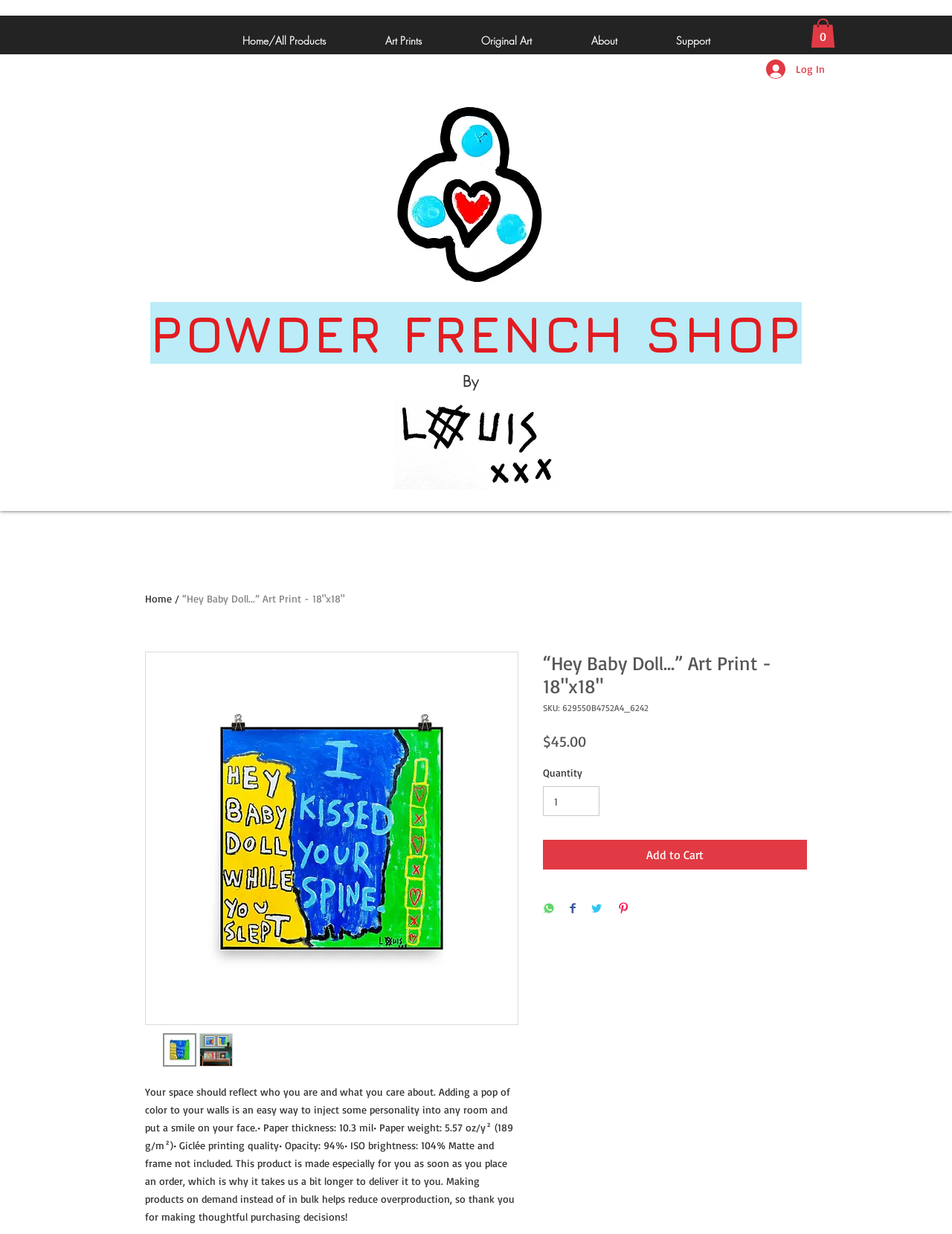Pinpoint the bounding box coordinates of the clickable area necessary to execute the following instruction: "Click on the 'Log In' button". The coordinates should be given as four float numbers between 0 and 1, namely [left, top, right, bottom].

[0.794, 0.045, 0.877, 0.068]